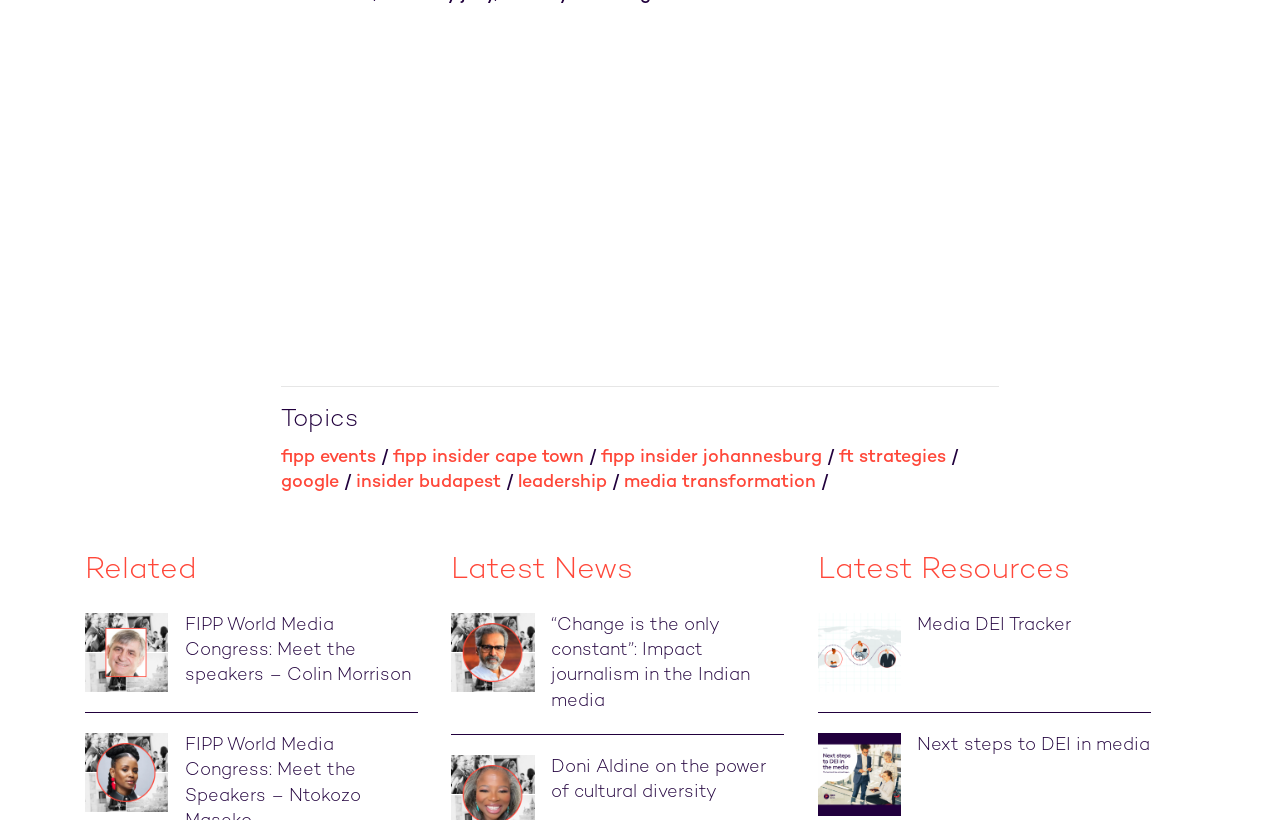Identify the bounding box coordinates for the region of the element that should be clicked to carry out the instruction: "View 'Media DEI Tracker'". The bounding box coordinates should be four float numbers between 0 and 1, i.e., [left, top, right, bottom].

[0.639, 0.748, 0.899, 0.844]